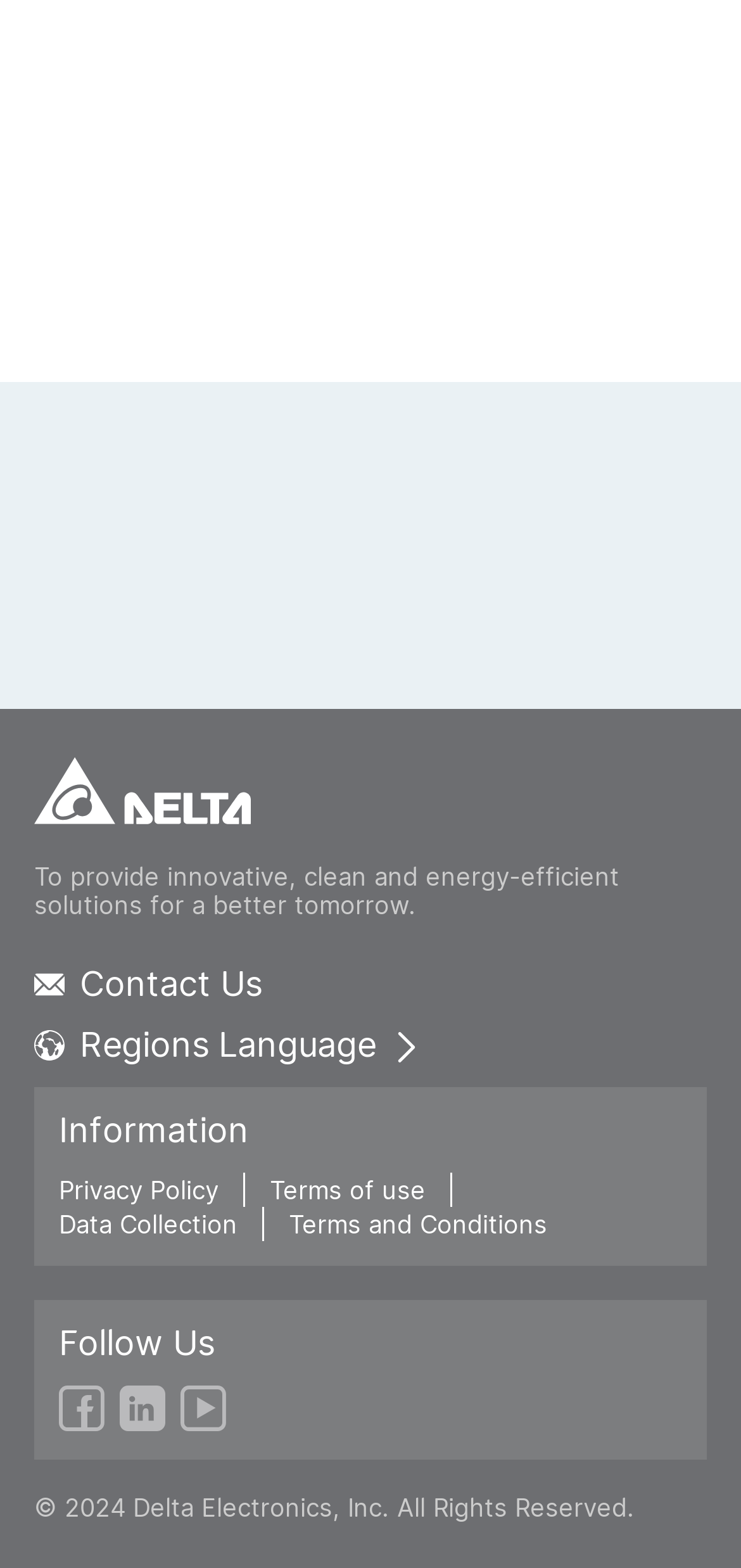What is the company's copyright information?
Answer the question with as much detail as you can, using the image as a reference.

The company's copyright information is stated in the StaticText element with the text '© 2024 Delta Electronics, Inc. All Rights Reserved.' This indicates that the company owns the copyright for the year 2024.